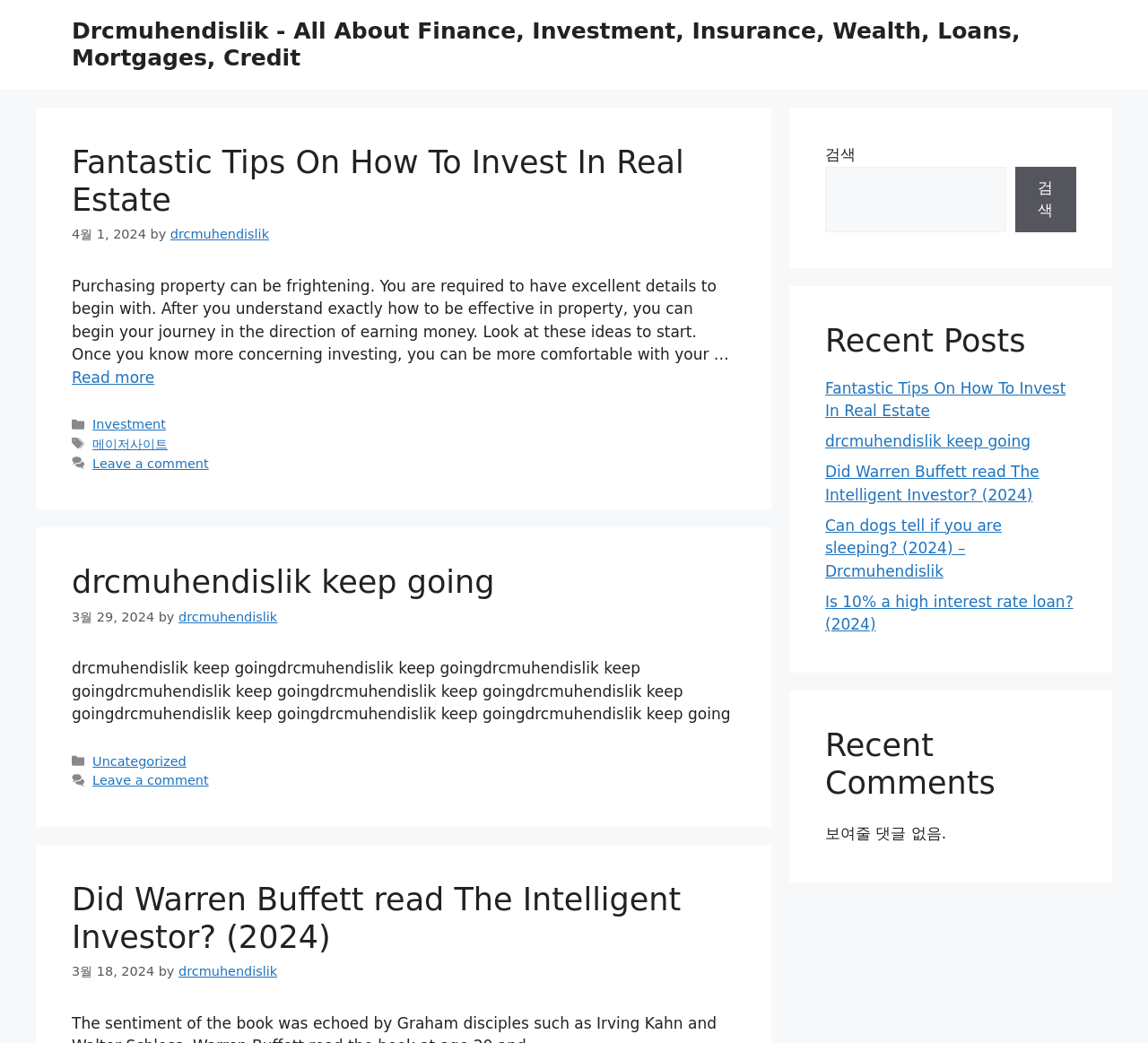Pinpoint the bounding box coordinates of the element you need to click to execute the following instruction: "Read more about Fantastic Tips On How To Invest In Real Estate". The bounding box should be represented by four float numbers between 0 and 1, in the format [left, top, right, bottom].

[0.062, 0.353, 0.134, 0.37]